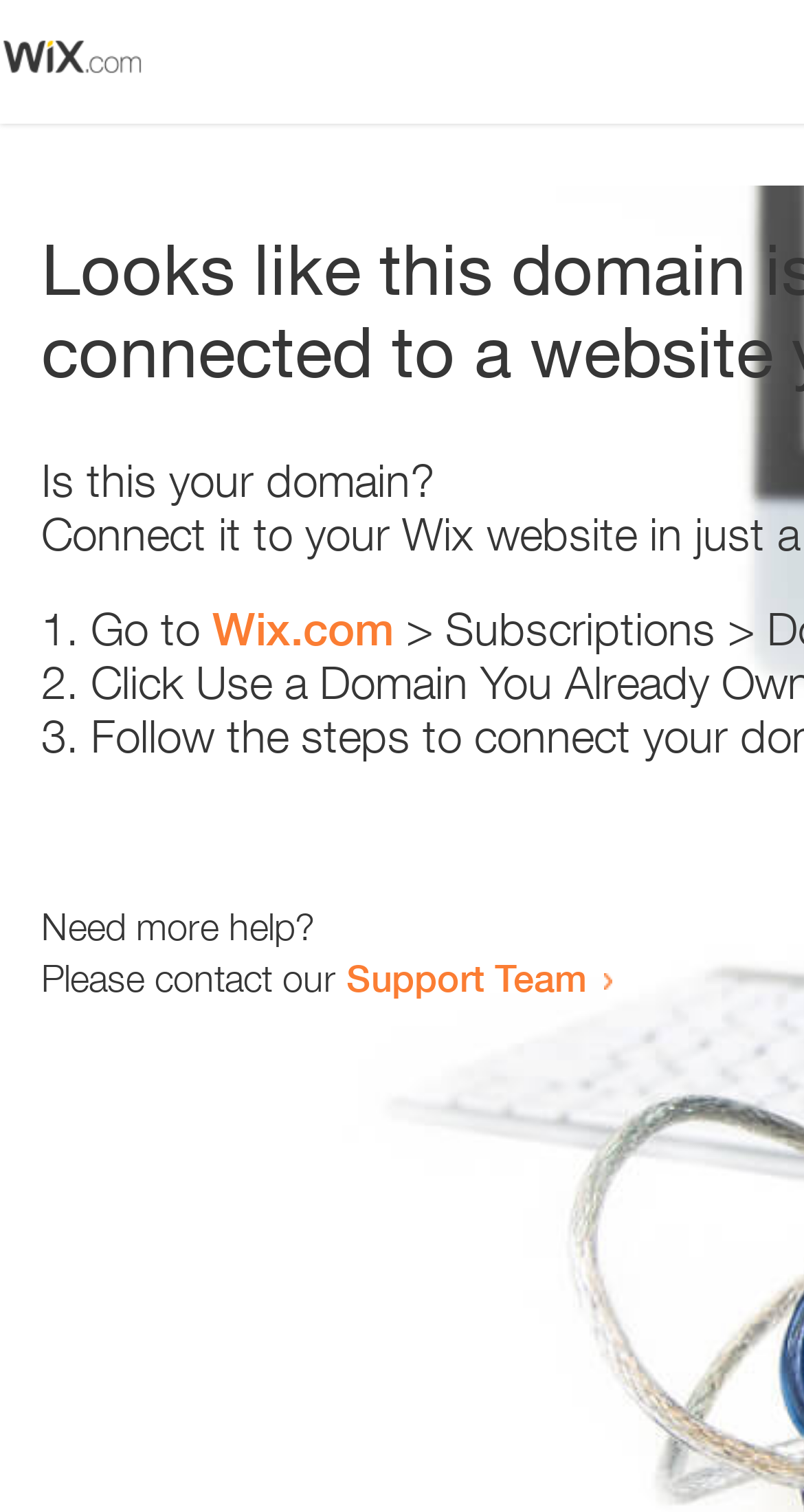Provide your answer to the question using just one word or phrase: How many text elements are present?

5